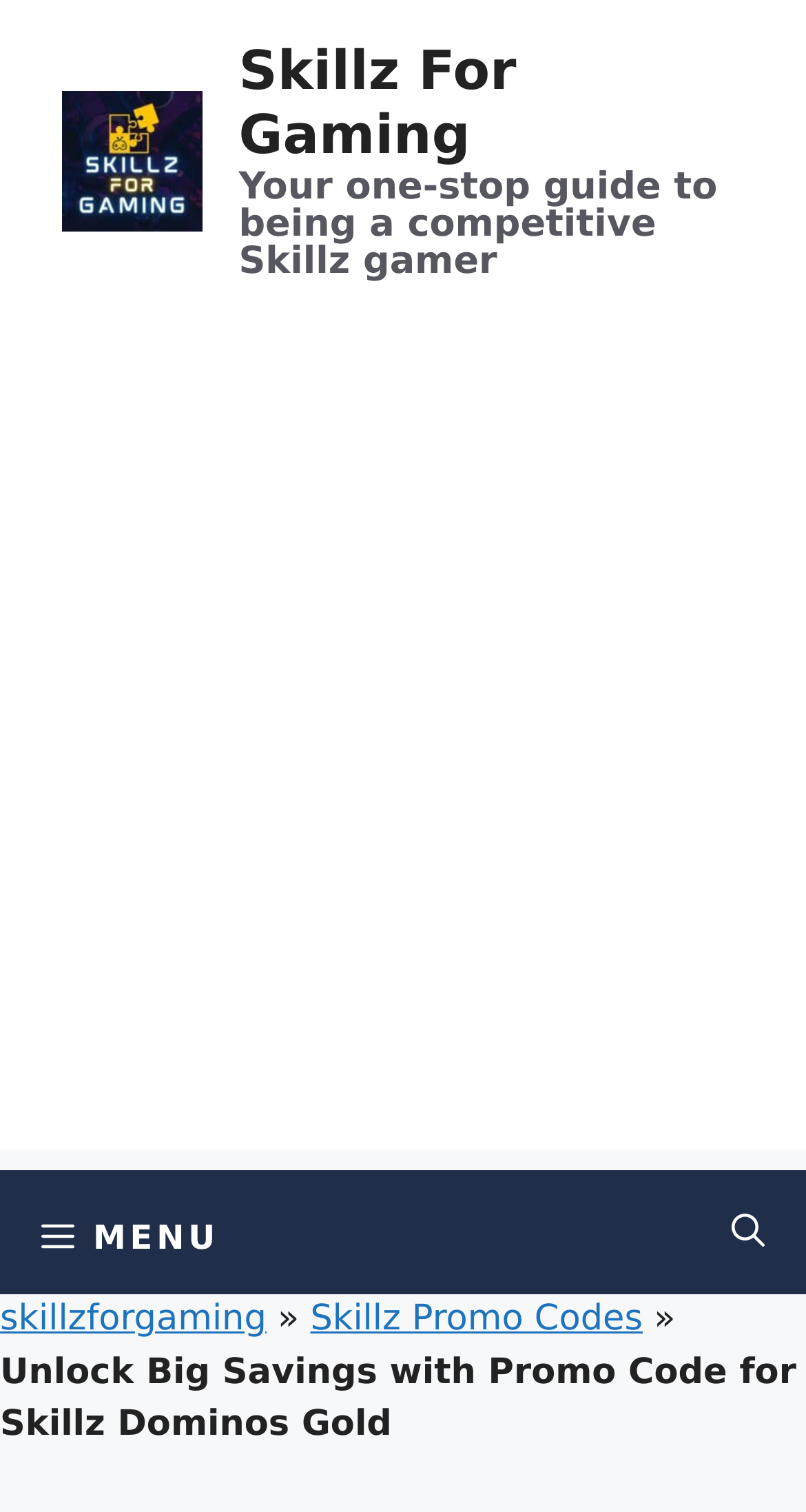Determine the bounding box coordinates of the UI element that matches the following description: "Menu". The coordinates should be four float numbers between 0 and 1 in the format [left, top, right, bottom].

[0.0, 0.805, 0.323, 0.826]